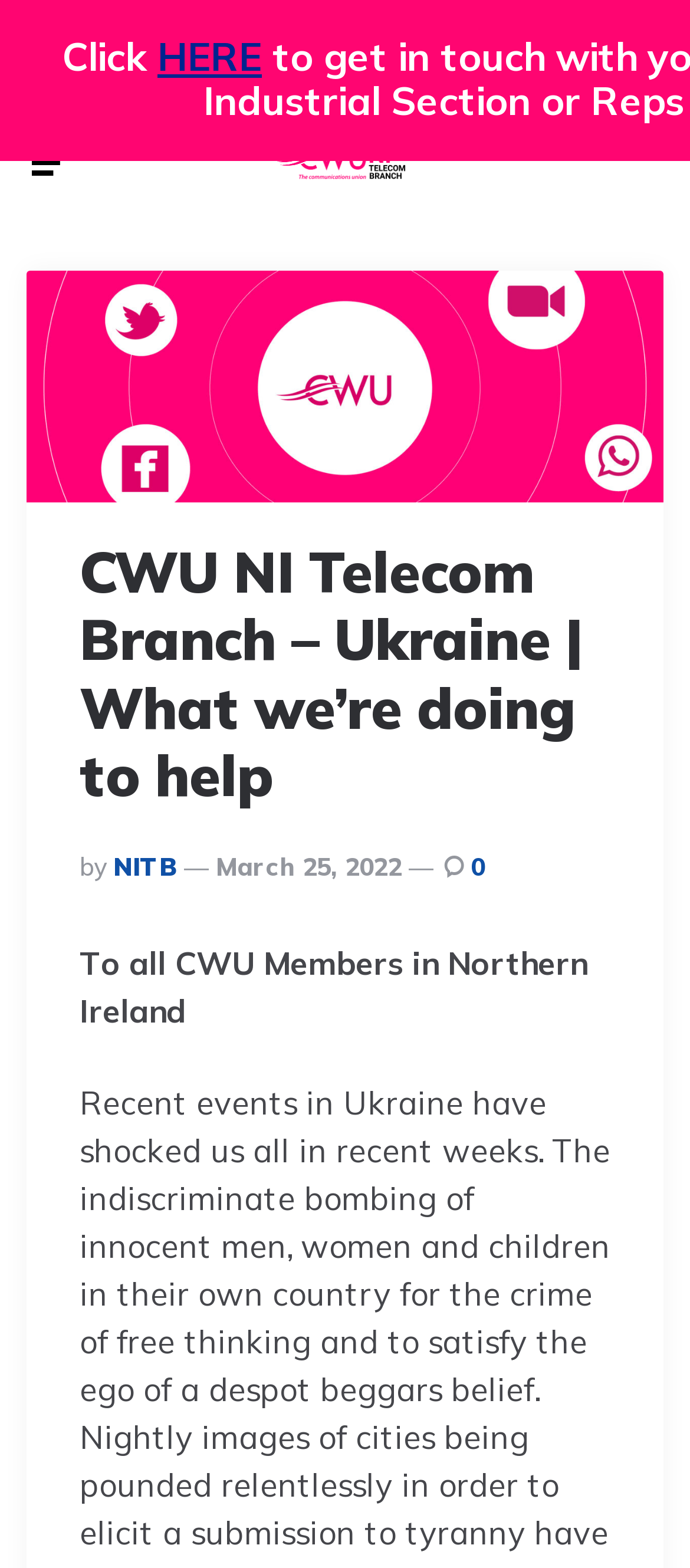Produce a meticulous description of the webpage.

The webpage is about the CWU NI Telecom Branch's efforts to help in Ukraine. At the top-left corner, there is a call-to-action button with the text "Click" and a link "HERE" next to it. Below this, there is a link to the "CWU Northern Ireland Telecoms Branch" with an accompanying image.

The main content of the webpage is divided into sections. The first section has a heading that reads "CWU NI Telecom Branch – Ukraine | What we’re doing to help". Below this heading, there is a paragraph of text that starts with "Posted By" followed by the name "NITB" and a timestamp "March 25, 2022". 

To the right of this paragraph, there is a link with the text "0". Below the heading, there is a block of text that addresses "all CWU Members in Northern Ireland".